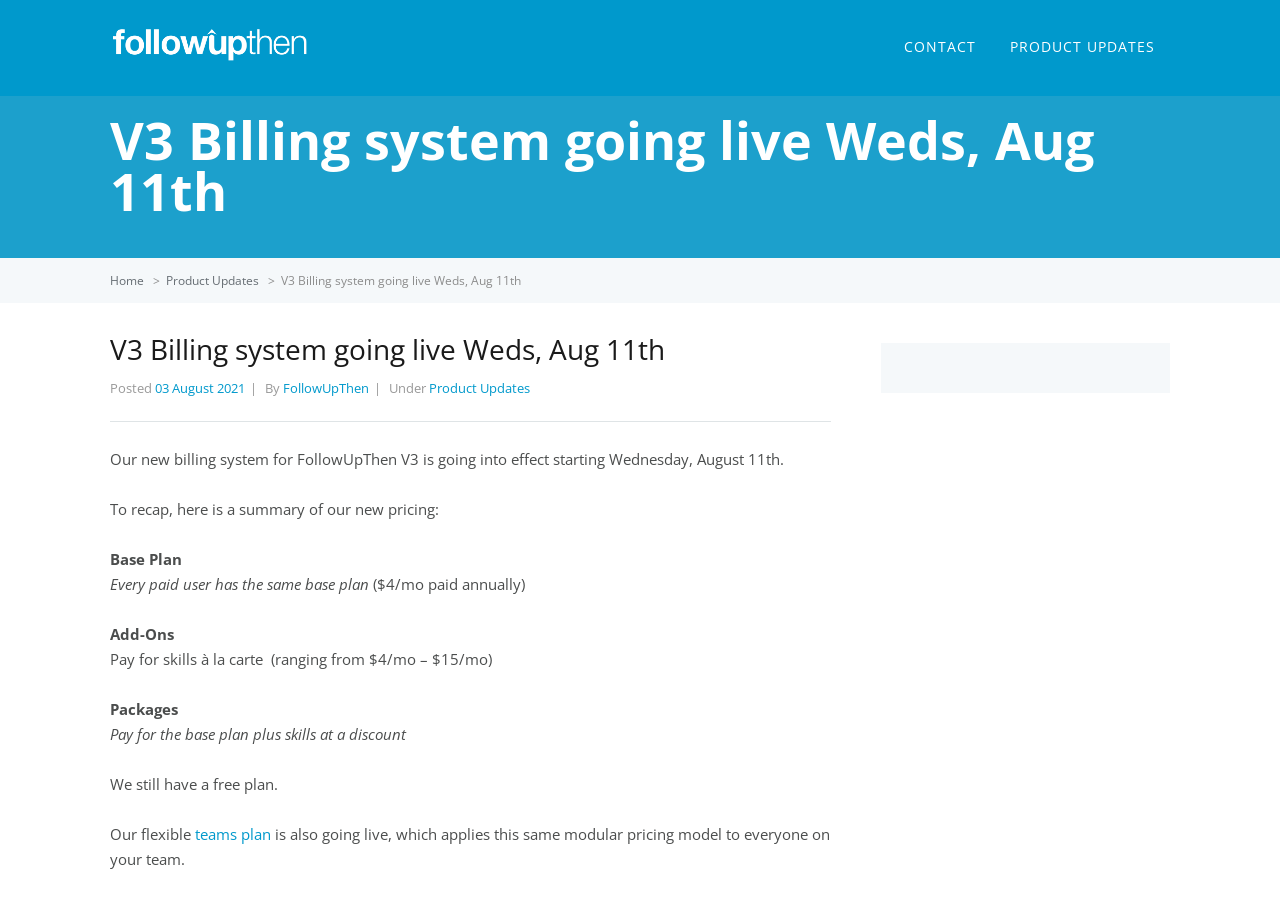Pinpoint the bounding box coordinates of the element to be clicked to execute the instruction: "Click on the 'CONTACT' link".

[0.695, 0.034, 0.774, 0.07]